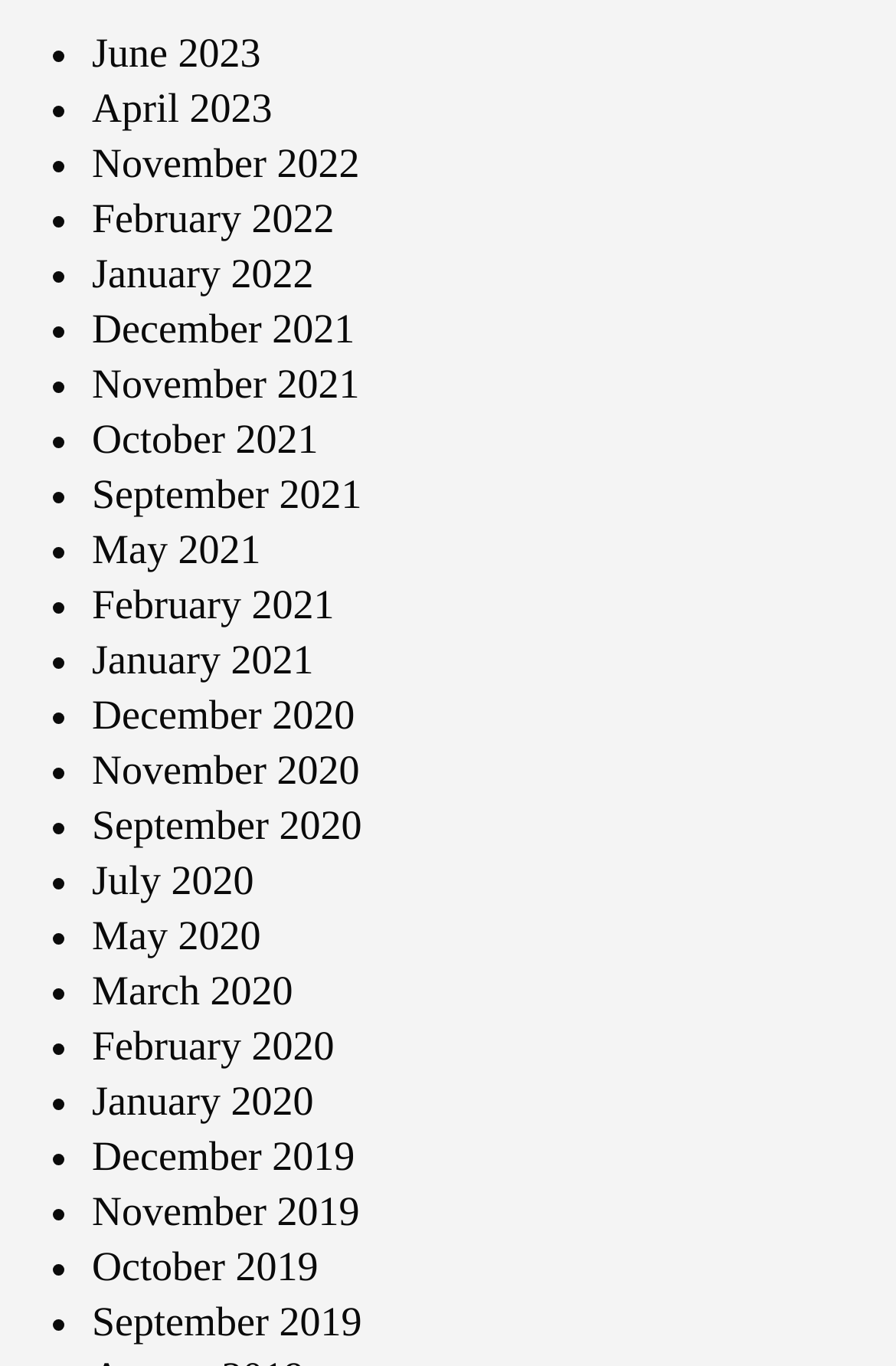Refer to the screenshot and answer the following question in detail:
What is the latest month listed?

I looked at the list of links and found the latest month listed, which is June 2023. This is indicated by the link text 'June 2023'.